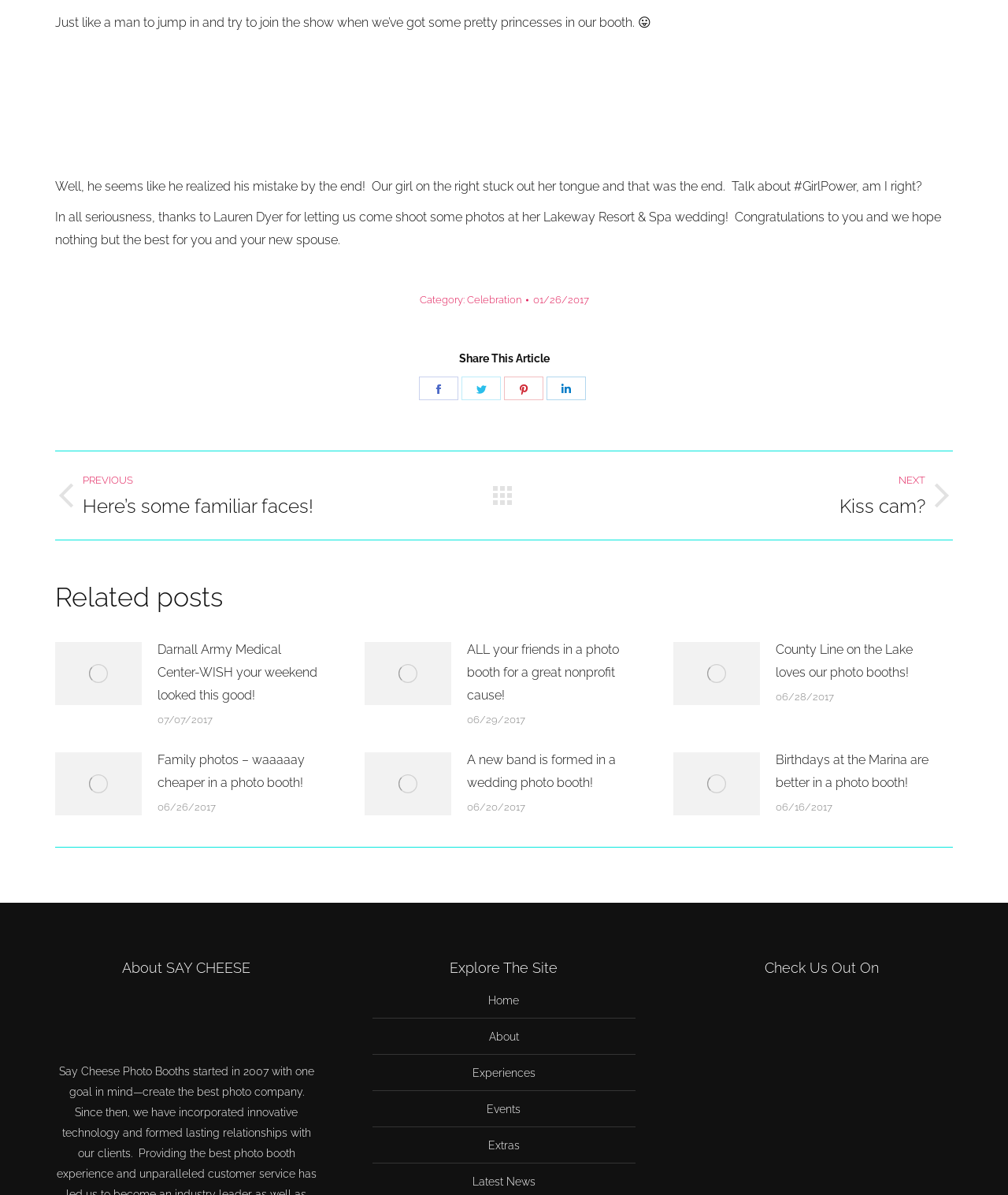What is the purpose of the links at the bottom of the page?
Using the image as a reference, give an elaborate response to the question.

The links at the bottom of the page, such as 'Home', 'About', 'Experiences', etc., are likely to be navigation links that allow users to access different sections of the website.